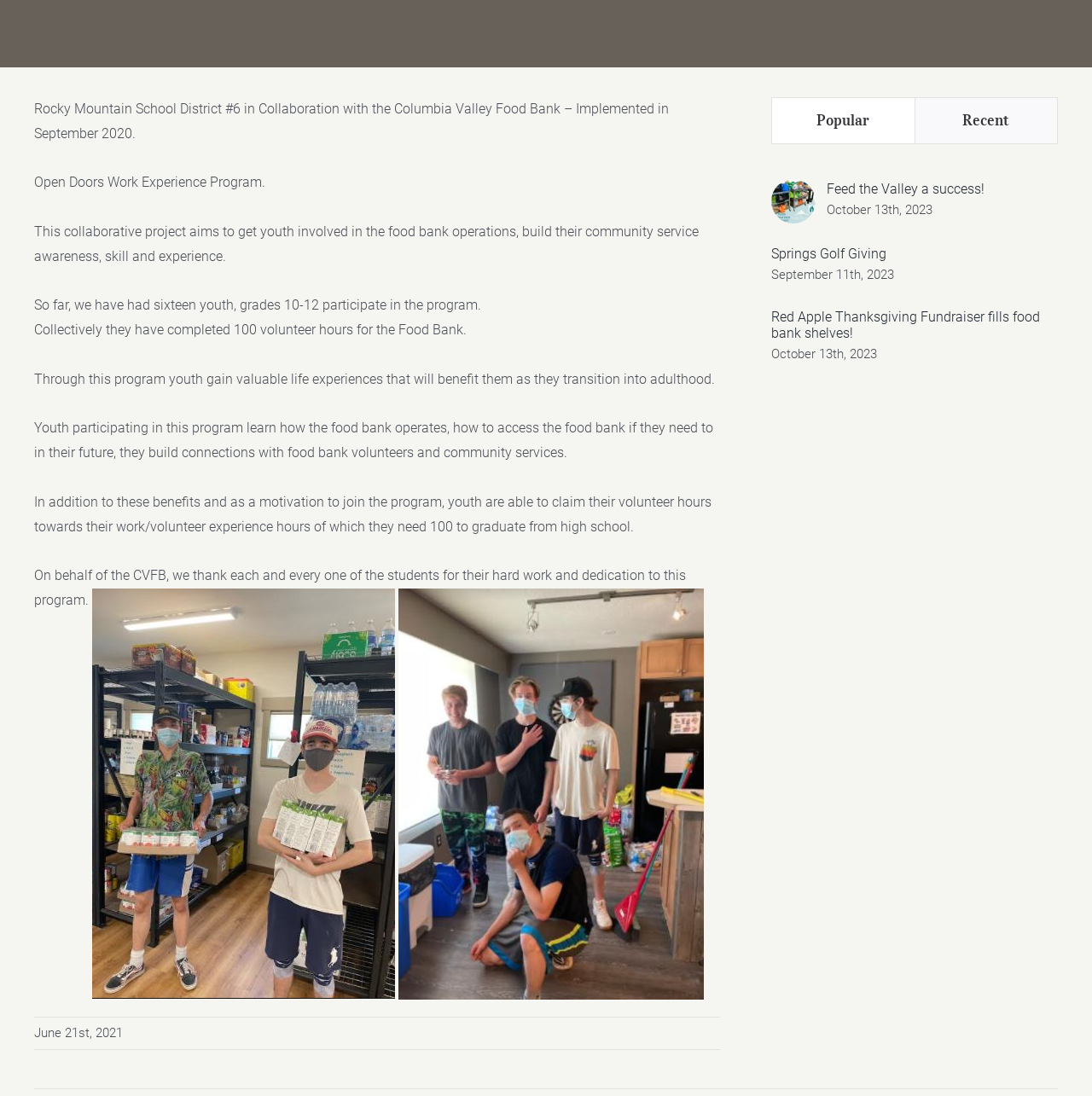Using the provided element description "Go to Top", determine the bounding box coordinates of the UI element.

[0.059, 0.44, 0.093, 0.475]